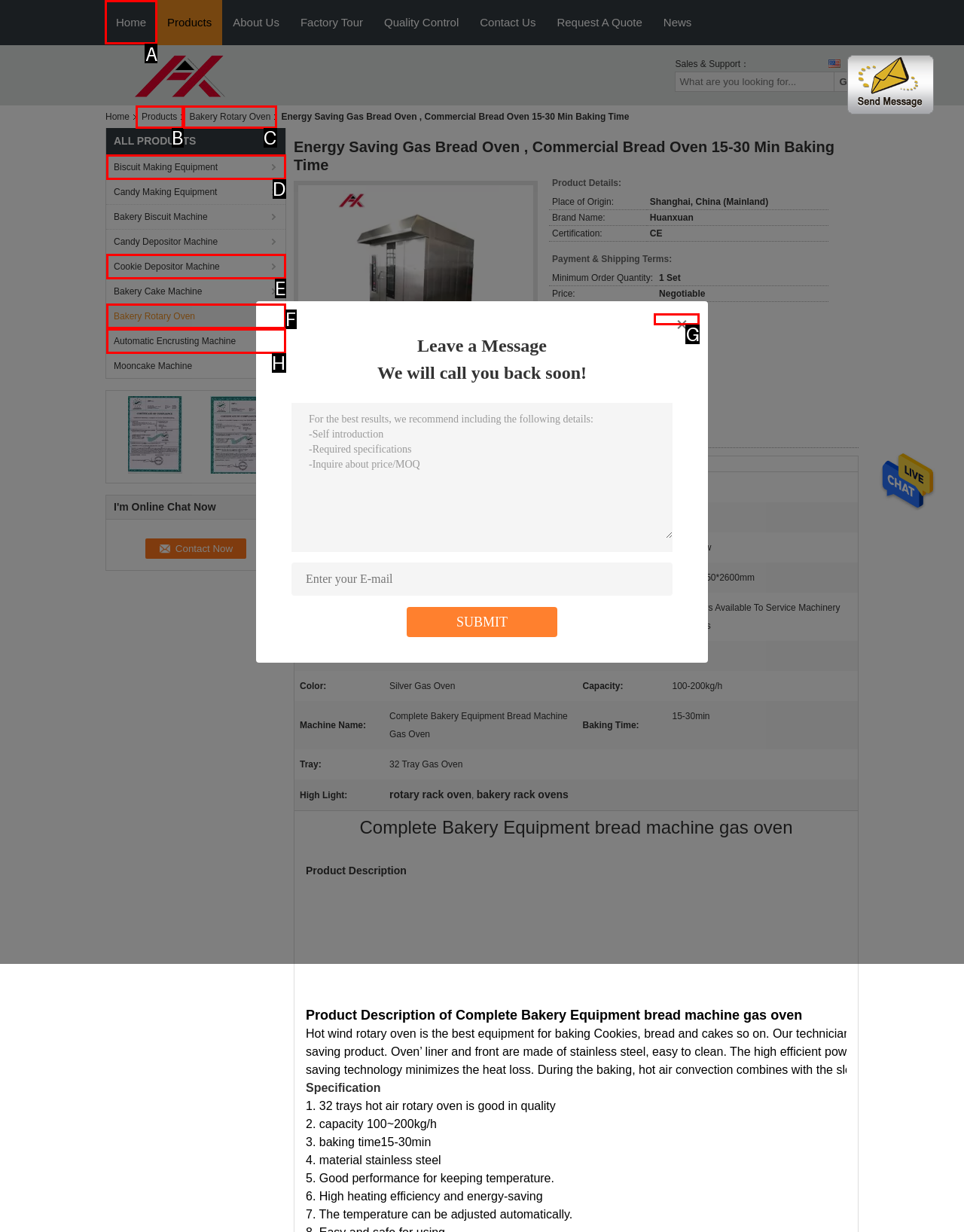Tell me which one HTML element I should click to complete the following task: Click the Home link
Answer with the option's letter from the given choices directly.

A